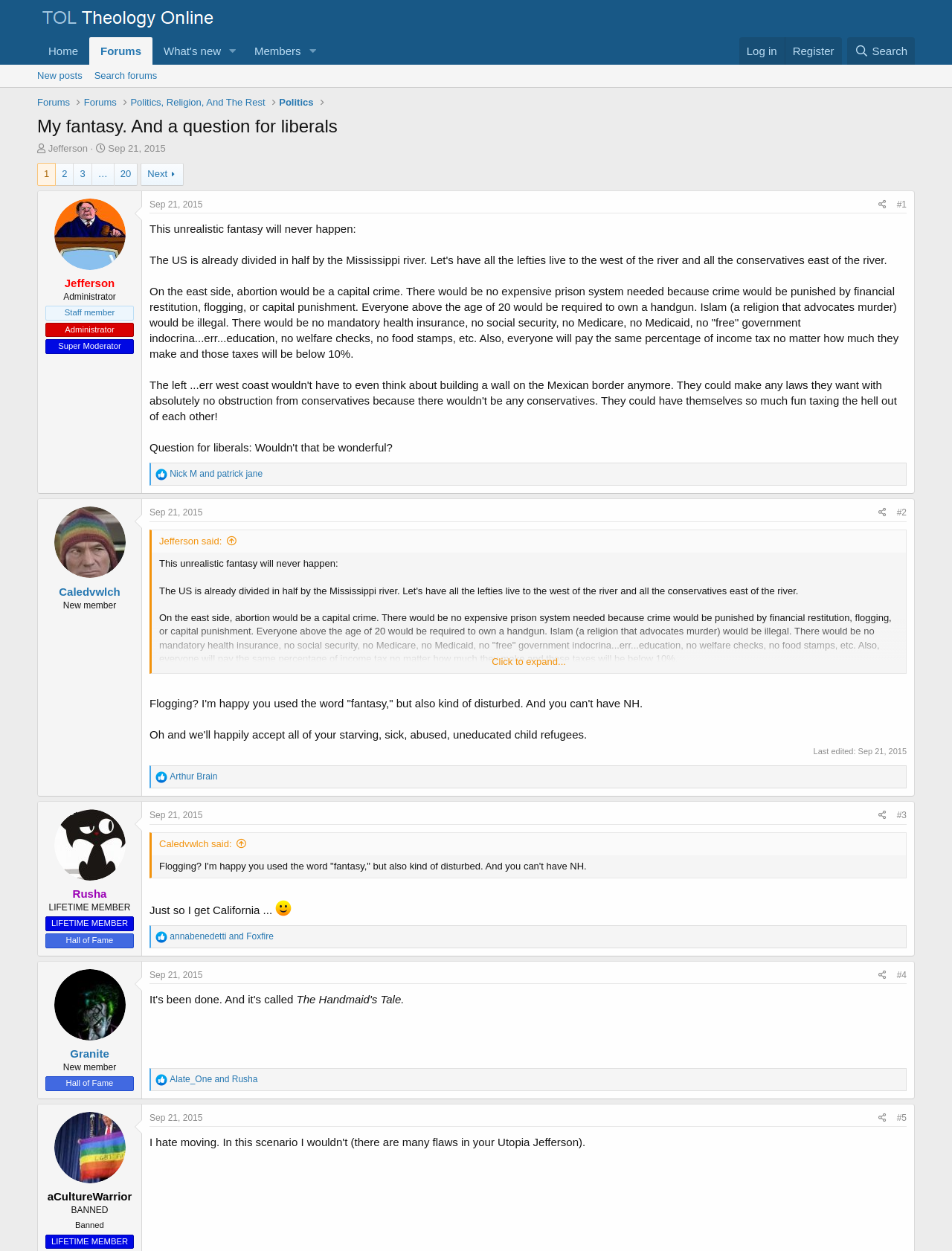Using the provided element description: "Alate_One and Rusha", identify the bounding box coordinates. The coordinates should be four floats between 0 and 1 in the order [left, top, right, bottom].

[0.178, 0.858, 0.271, 0.867]